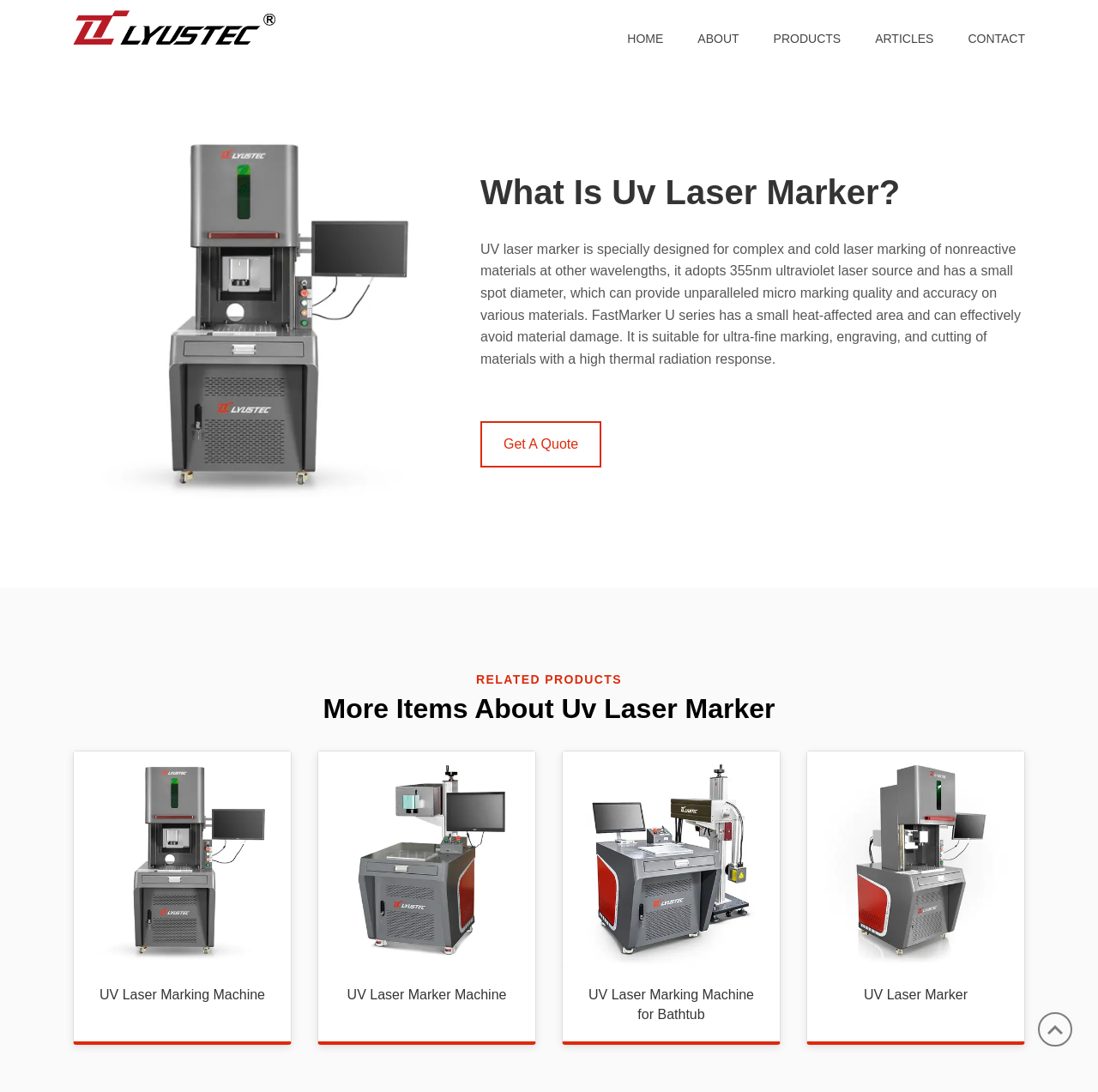Generate a thorough explanation of the webpage's elements.

The webpage is about UV laser wire markers, specifically highlighting the SIEMENS Electronic System for high-end markets requiring ultra-fine processing, such as LCD smart glass QR code marking.

At the top-left corner, there is a logo image and a link to "lyustec". Next to it, there are five navigation links: "HOME", "ABOUT", "PRODUCTS", "ARTICLES", and "CONTACT", aligned horizontally.

Below the navigation links, there is a large image with a caption "what is uv laser marker?" followed by a heading "What Is Uv Laser Marker?" and a paragraph of text explaining the features and benefits of UV laser markers.

To the right of the image, there is a call-to-action link "Get A Quote". Below this section, there are two headings: "RELATED PRODUCTS" and "More Items About Uv Laser Marker". Under these headings, there are four product showcases, each consisting of an image, a heading, and a link to the product. The products are "UV Laser Marking Machine", "UV Laser Marker Machine", "UV Laser Marking Machine for Bathtub", and "UV Laser Marker". These product showcases are arranged in a grid layout, with two rows and two columns.

At the bottom-right corner, there is a small image and a link, but the purpose of this element is unclear.

Overall, the webpage is focused on showcasing the features and products related to UV laser wire markers, with a clear call-to-action for potential customers.